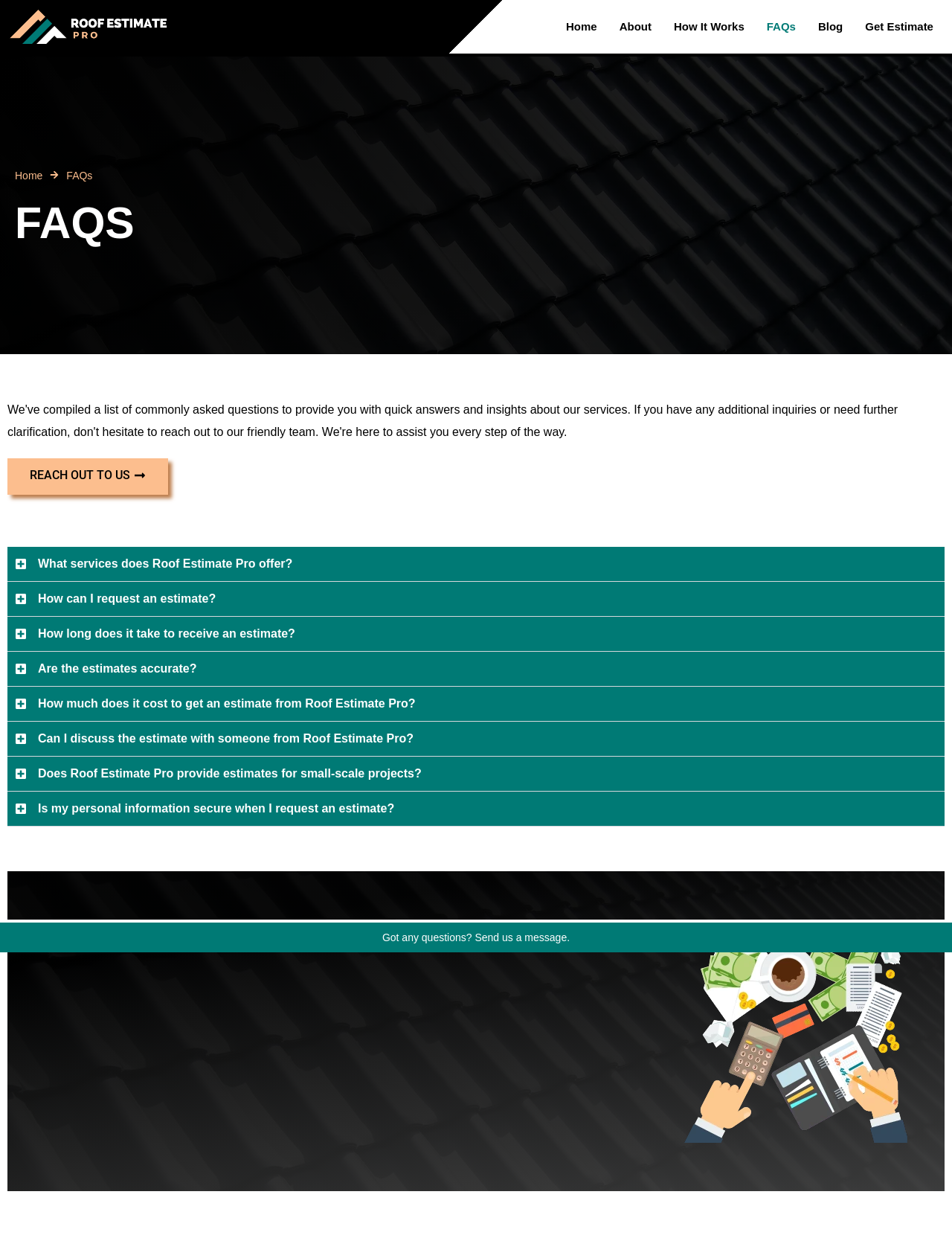Could you indicate the bounding box coordinates of the region to click in order to complete this instruction: "Click the 'Home' link at the top".

[0.583, 0.008, 0.639, 0.035]